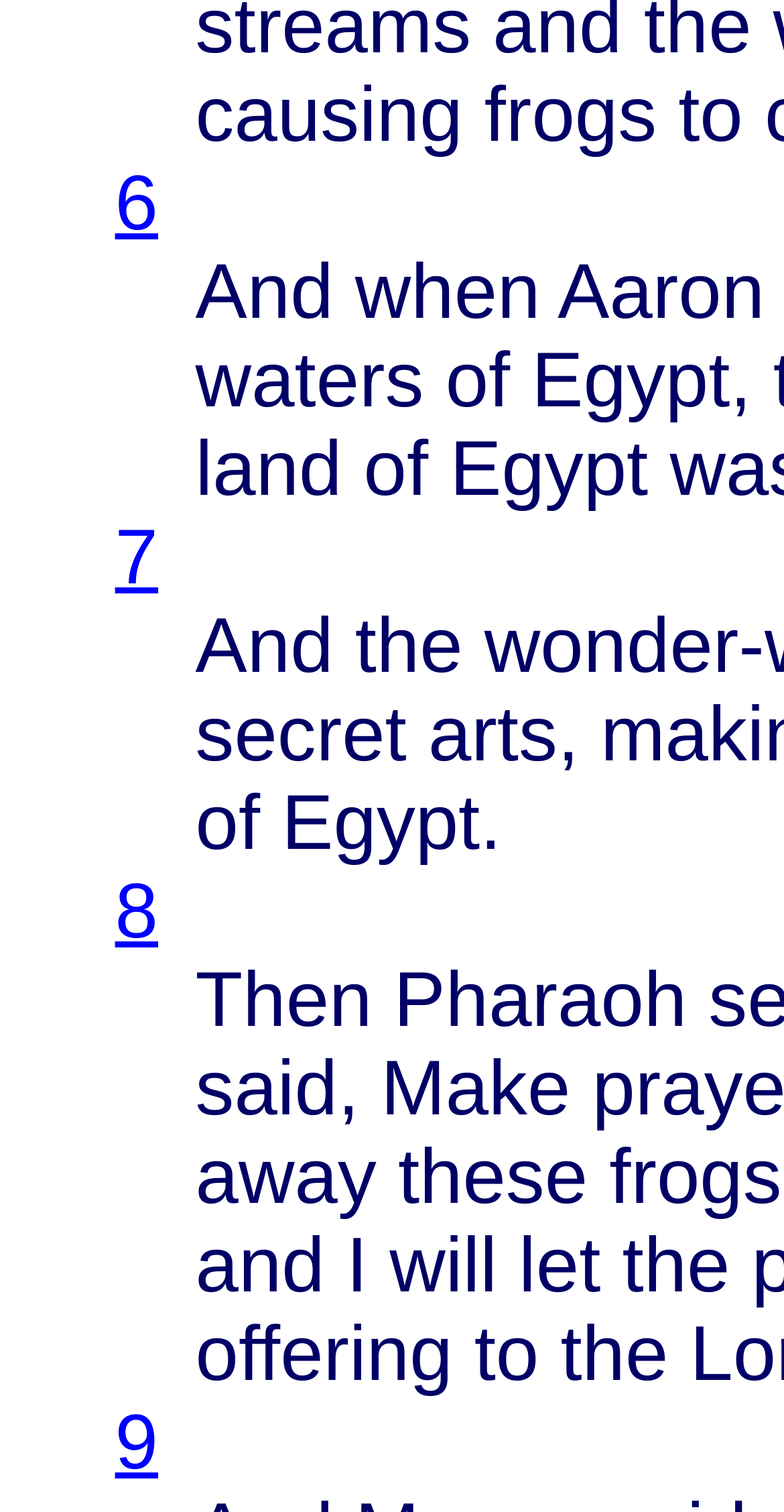Please specify the bounding box coordinates of the area that should be clicked to accomplish the following instruction: "read the text 'Then Pharaoh said'". The coordinates should consist of four float numbers between 0 and 1, i.e., [left, top, right, bottom].

[0.249, 0.633, 0.876, 0.69]